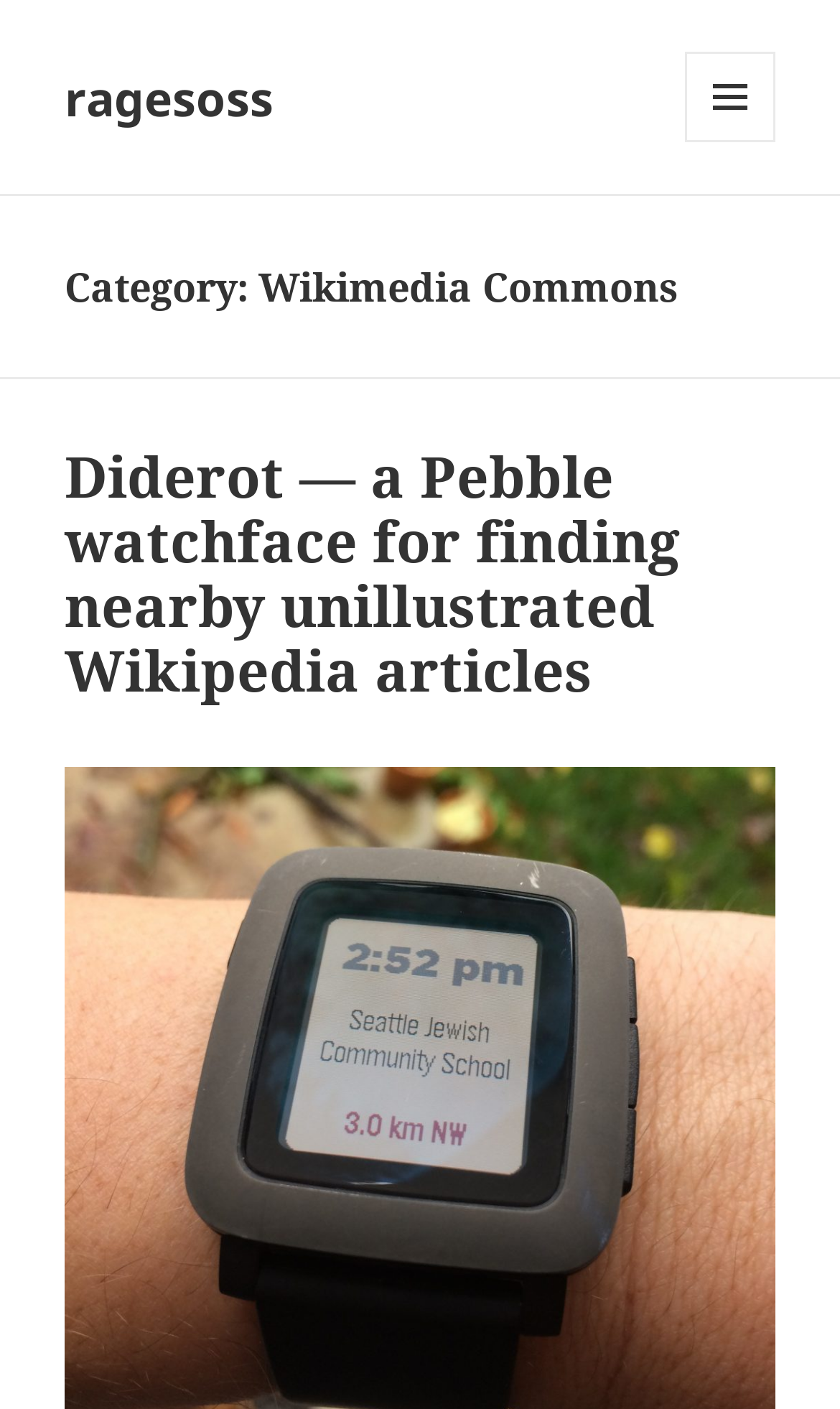Please determine the headline of the webpage and provide its content.

Category: Wikimedia Commons